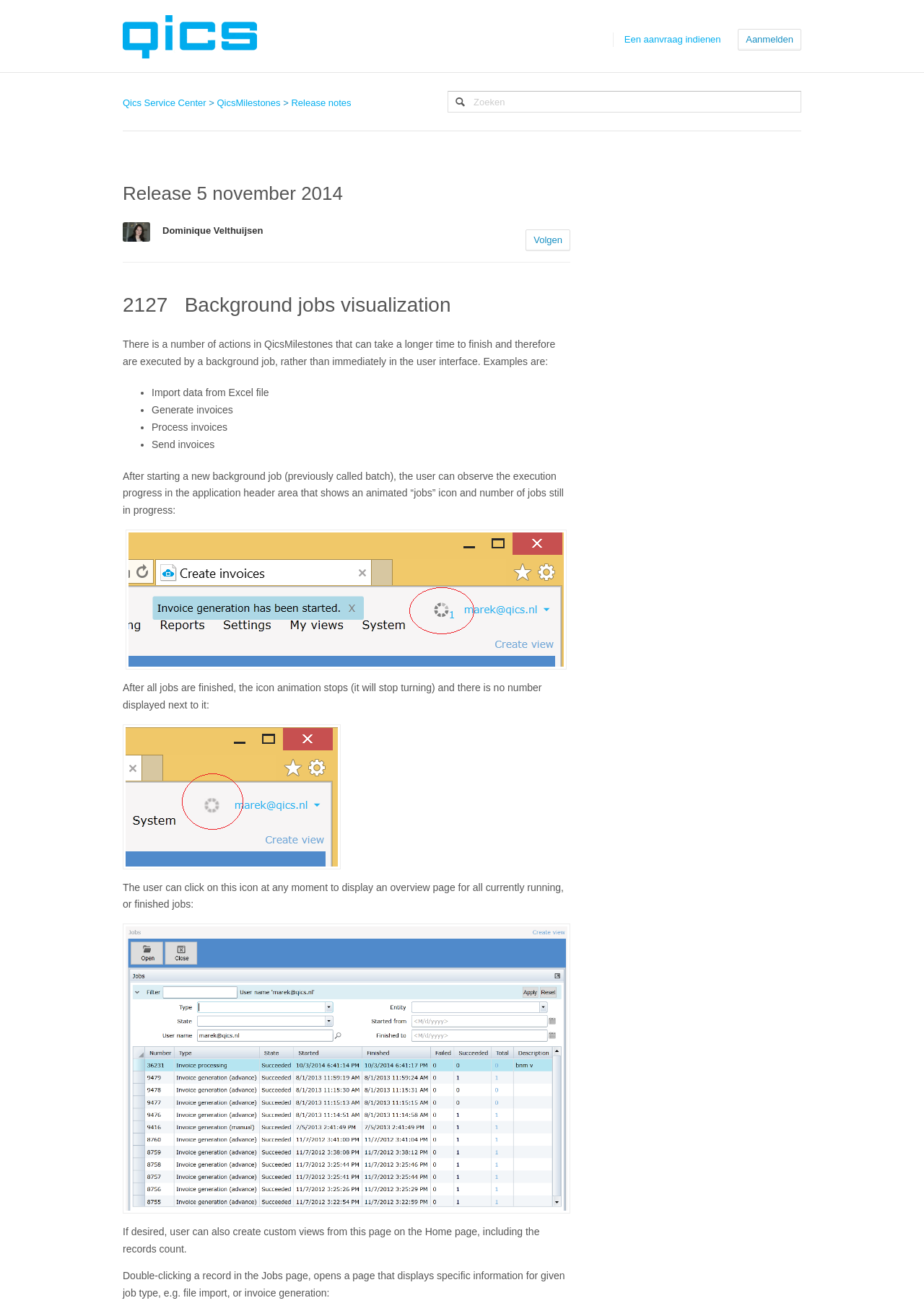Respond with a single word or phrase for the following question: 
What happens when all jobs are finished?

Icon animation stops